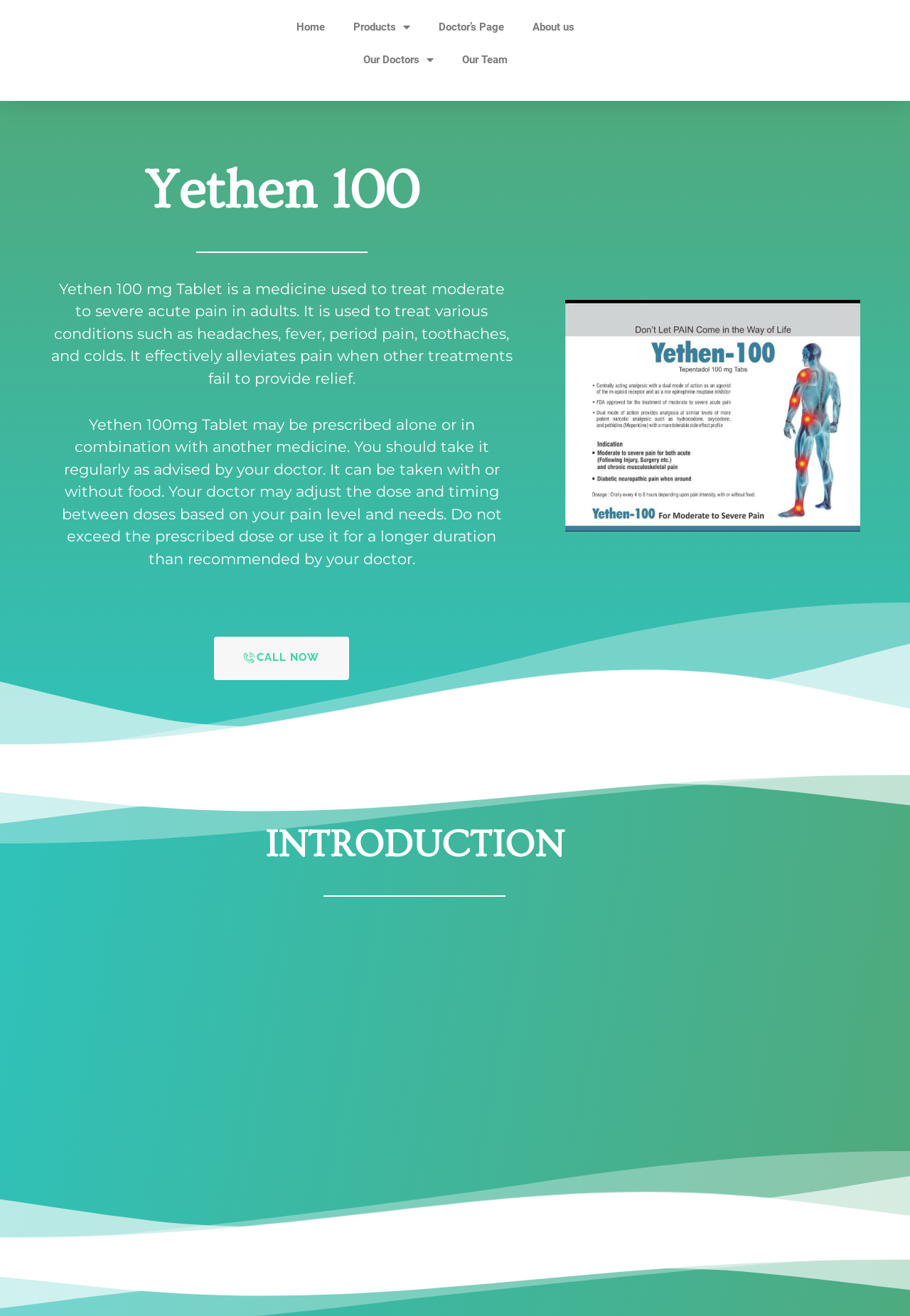Ascertain the bounding box coordinates for the UI element detailed here: "Home". The coordinates should be provided as [left, top, right, bottom] with each value being a float between 0 and 1.

[0.31, 0.008, 0.373, 0.033]